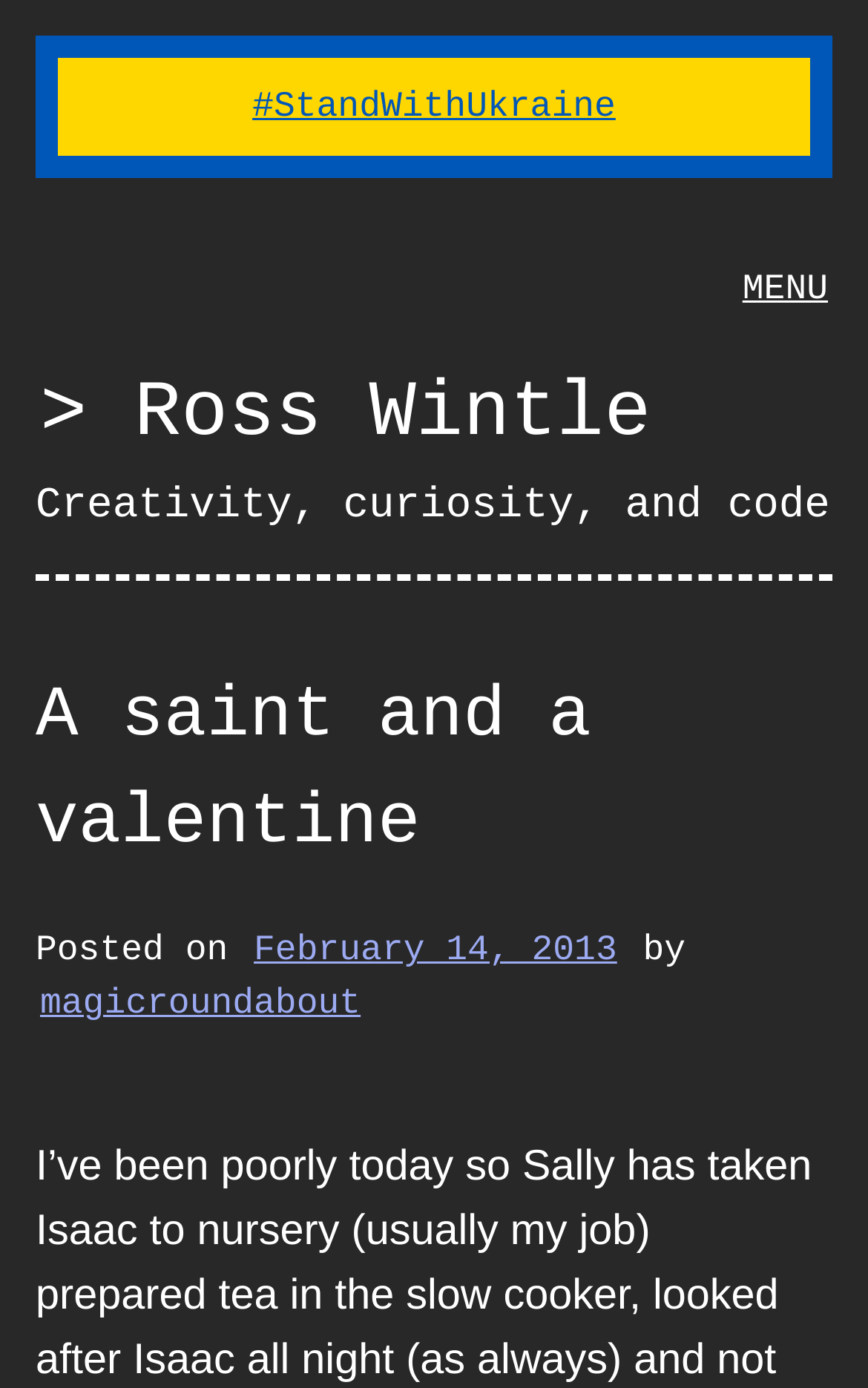How many links are there in the top menu?
Kindly answer the question with as much detail as you can.

I found the number of links in the top menu by looking at the link elements located at the top of the page, and I counted two links: '#StandWithUkraine' and 'MENU'.